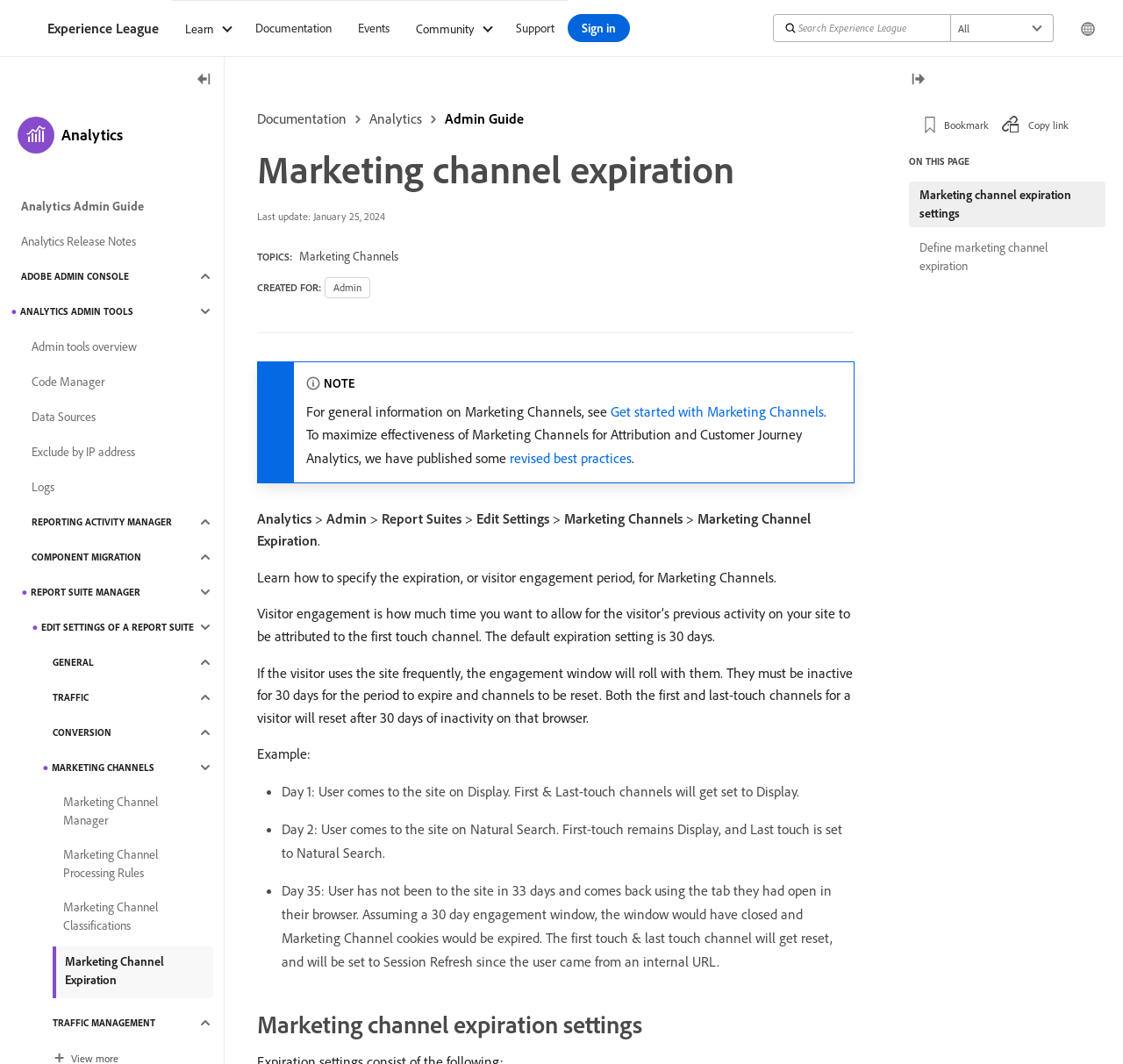Identify the headline of the webpage and generate its text content.

Marketing channel expiration